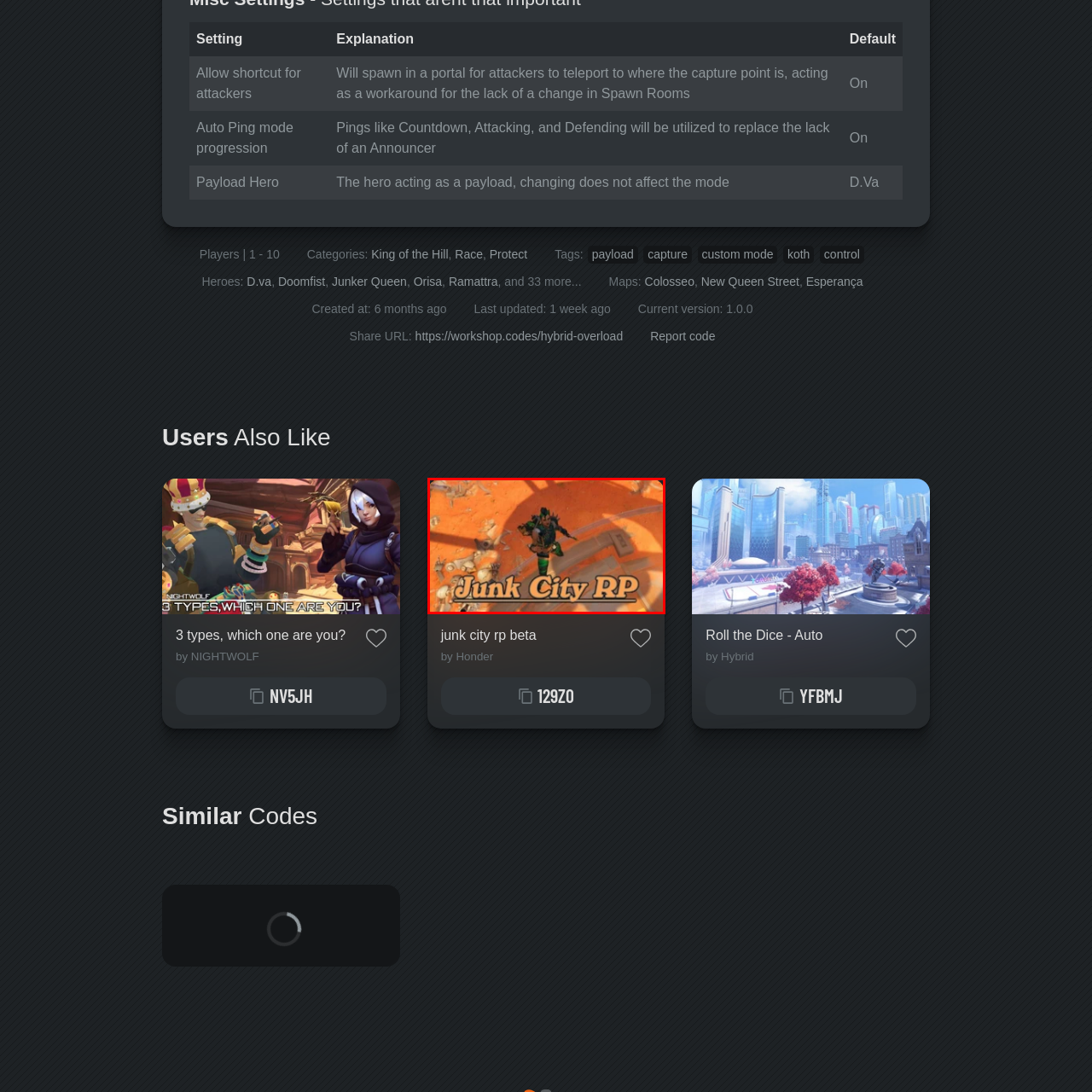What is the font style of the title 'Junk City RP'?
Look closely at the image highlighted by the red bounding box and give a comprehensive answer to the question.

The caption specifically mentions that the title 'Junk City RP' is displayed in a 'bold, stylized font', indicating that the font style is a prominent and decorative one.